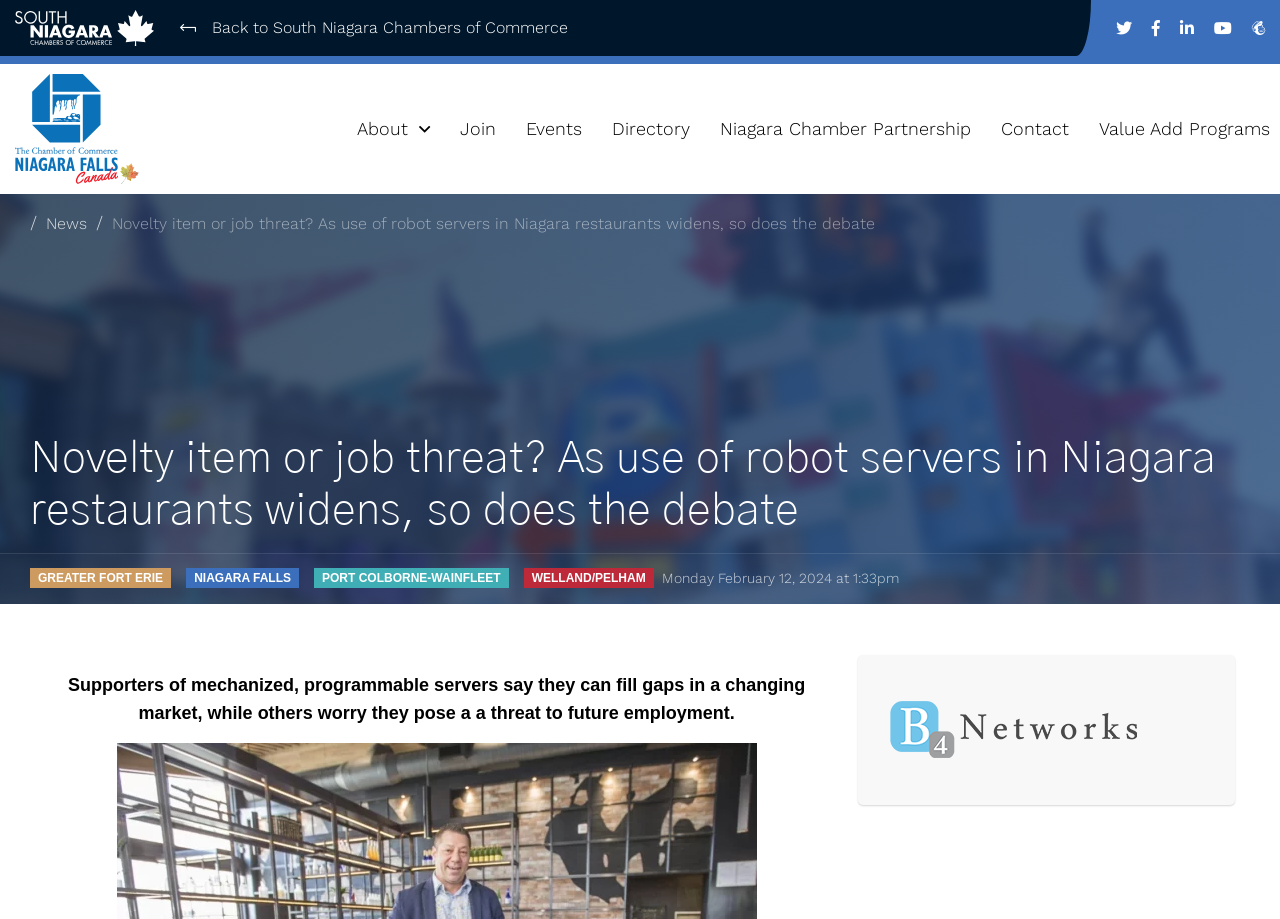Find the bounding box coordinates of the clickable area required to complete the following action: "Visit GREATER FORT ERIE".

[0.023, 0.618, 0.134, 0.64]